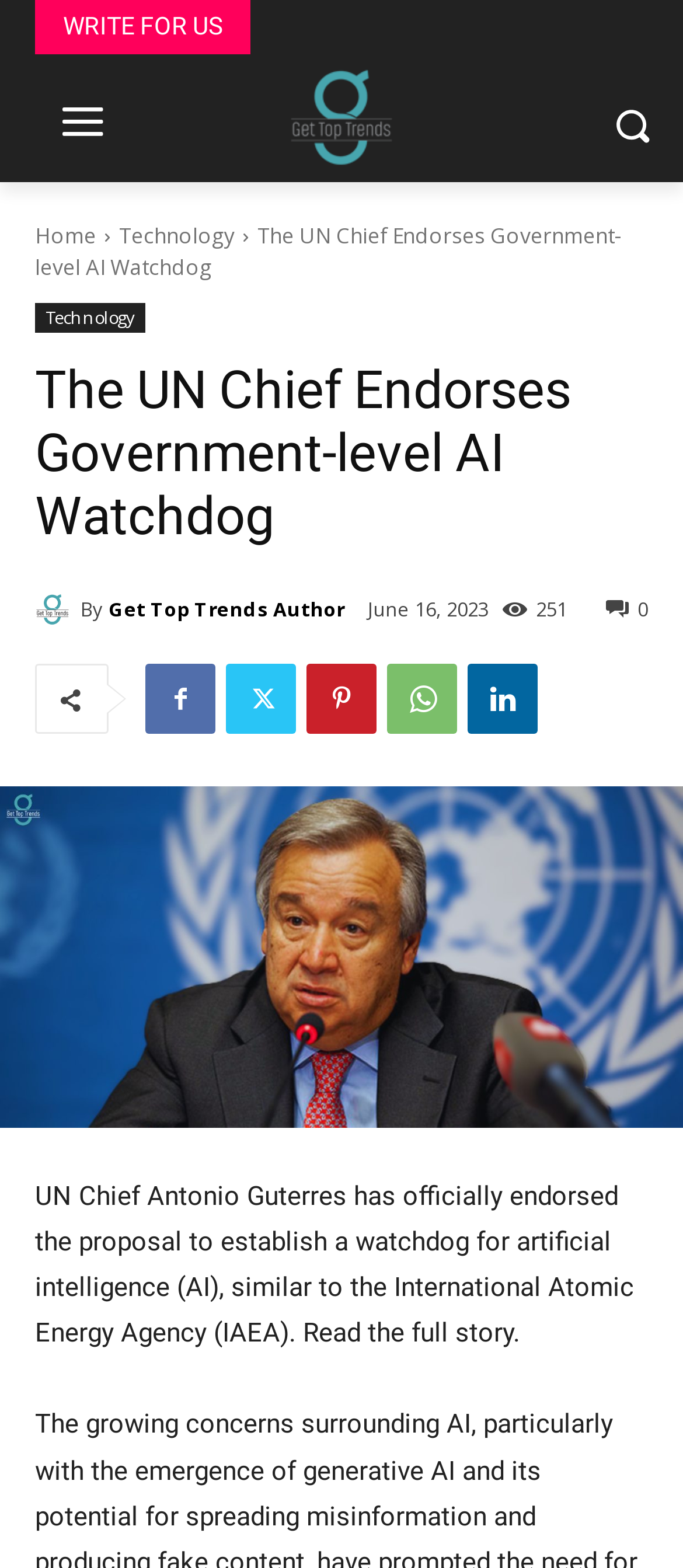Specify the bounding box coordinates of the area to click in order to follow the given instruction: "Click on the 'Get Top Trends Author' link."

[0.051, 0.377, 0.118, 0.399]